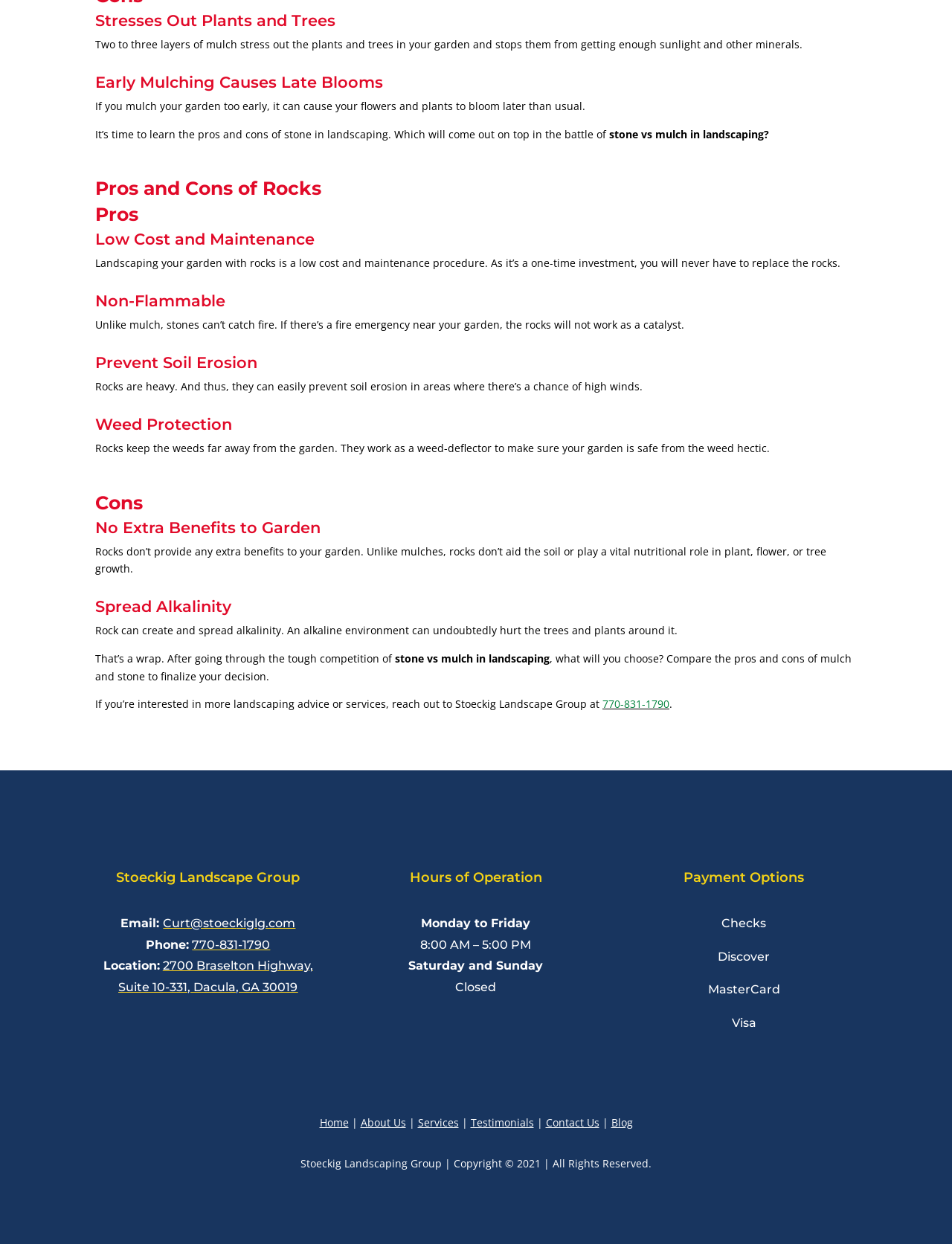Identify the bounding box coordinates for the region of the element that should be clicked to carry out the instruction: "Email to Curt@stoeckiglg.com". The bounding box coordinates should be four float numbers between 0 and 1, i.e., [left, top, right, bottom].

[0.171, 0.736, 0.31, 0.748]